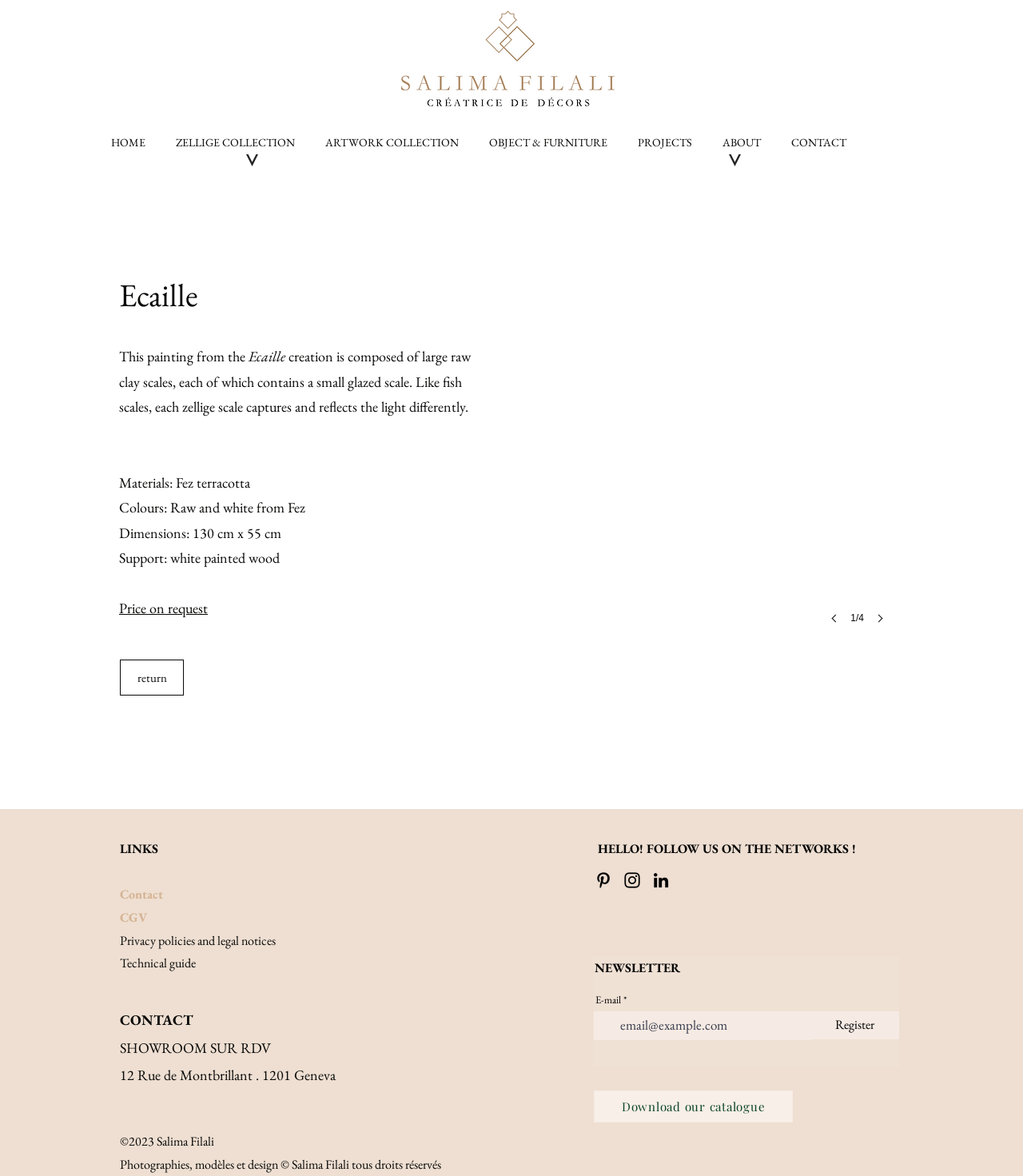Please identify the bounding box coordinates of the area that needs to be clicked to follow this instruction: "Open the slideshow gallery".

[0.532, 0.232, 0.873, 0.557]